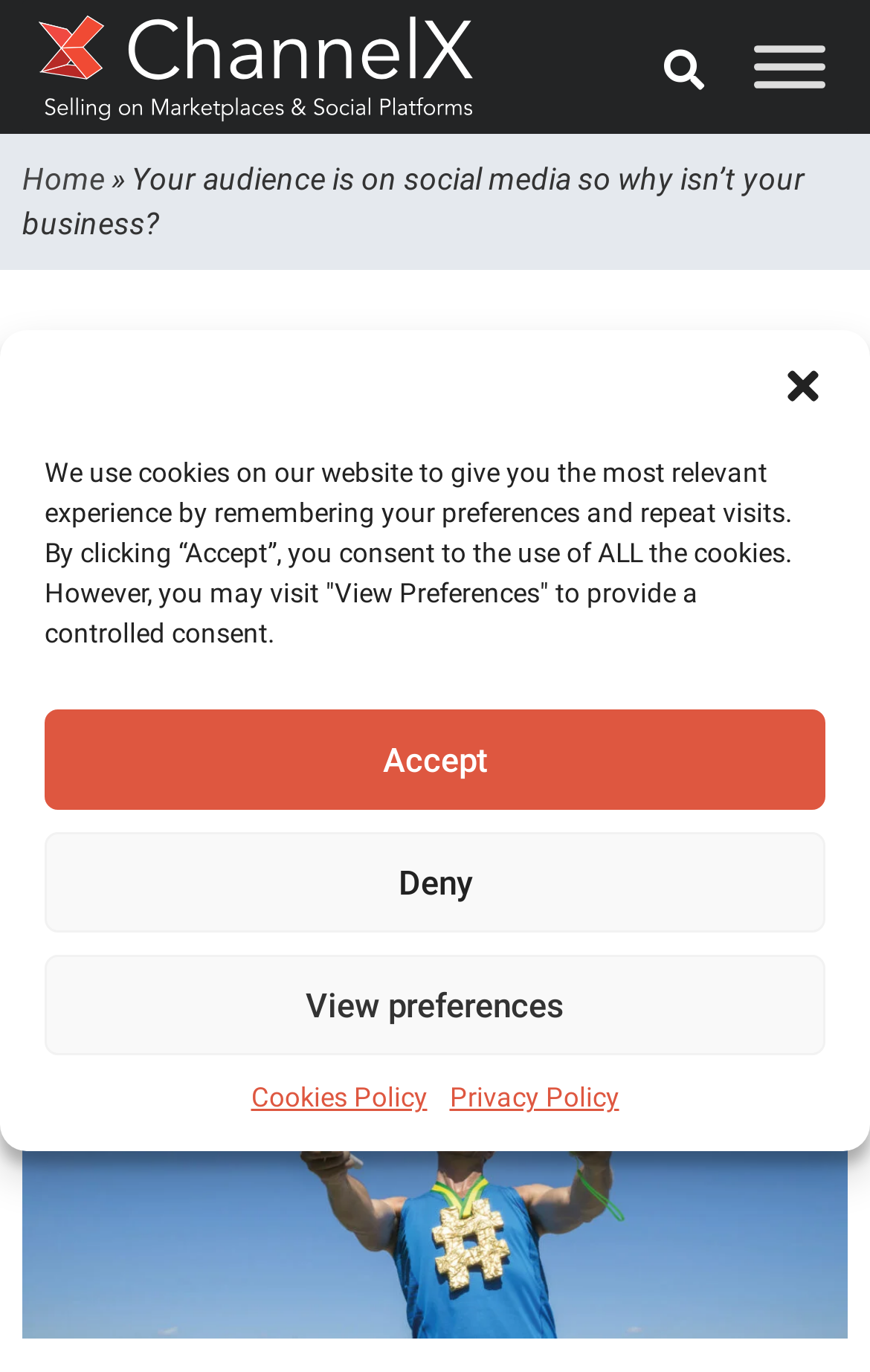Summarize the contents and layout of the webpage in detail.

This webpage appears to be a blog post or article discussing the importance of social media for businesses. At the top of the page, there is a logo of ChannelX, which is an image, and a search bar with a search button. To the right of the search bar, there is a toggle menu button.

Below the search bar, there is a heading that reads "Your audience is on social media so why isn’t your business?" which is also the title of the article. This heading is followed by a subheading that says "No primary category set". 

On the right side of the page, there is a section that displays the date of the article, "6 Jan 2022", and the author's name, "Lauren", with a link to the author's profile. 

There are three social media sharing buttons, namely LinkedIn, Twitter, and Facebook, aligned horizontally below the author's section.

At the very top of the page, there is a cookie consent dialog box that appears as a modal window. This dialog box contains a message explaining the use of cookies on the website and provides options to accept, deny, or view preferences. There are also links to the Cookies Policy and Privacy Policy at the bottom of the dialog box.